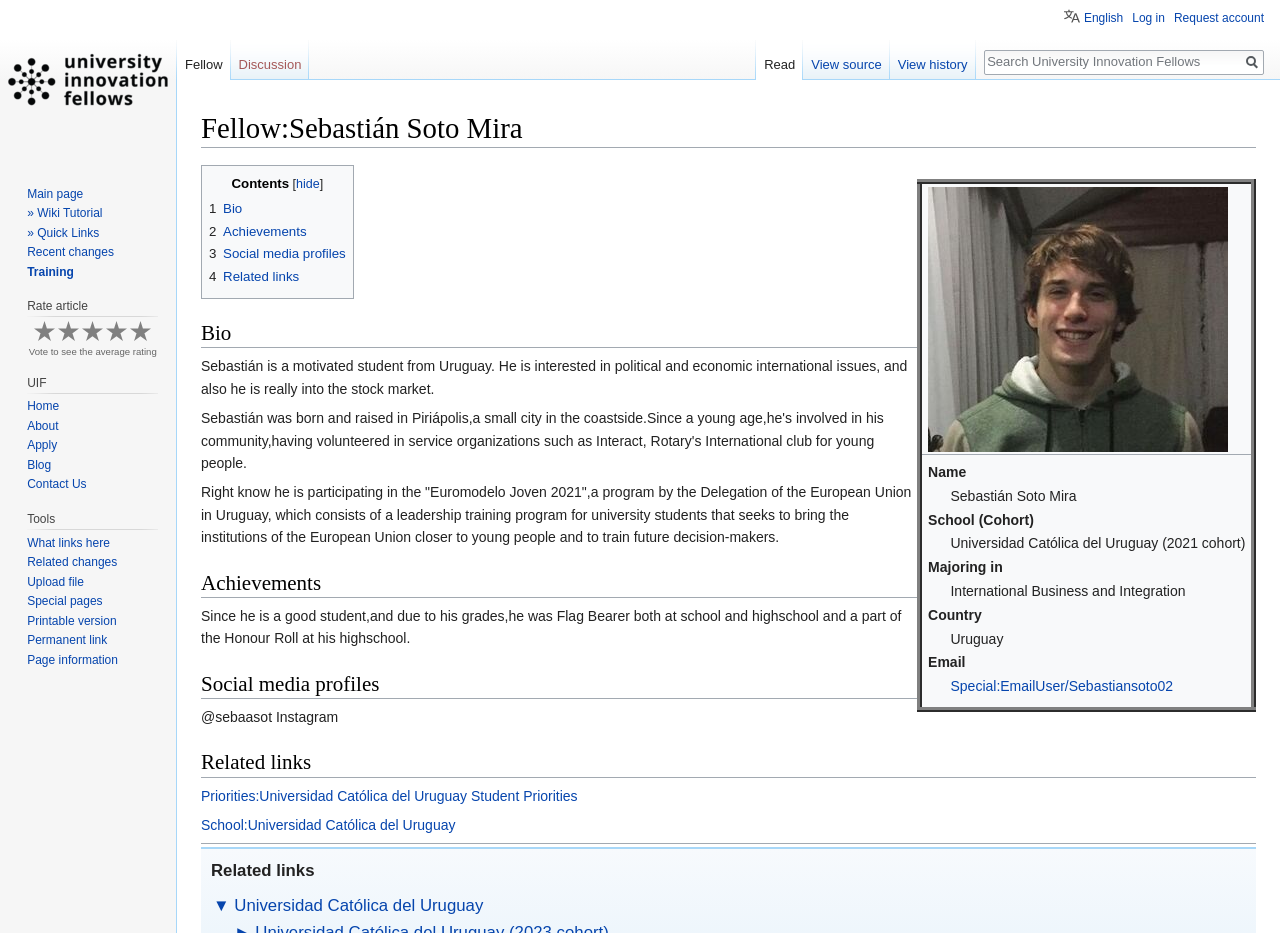Can you find and provide the main heading text of this webpage?

Fellow:Sebastián Soto Mira